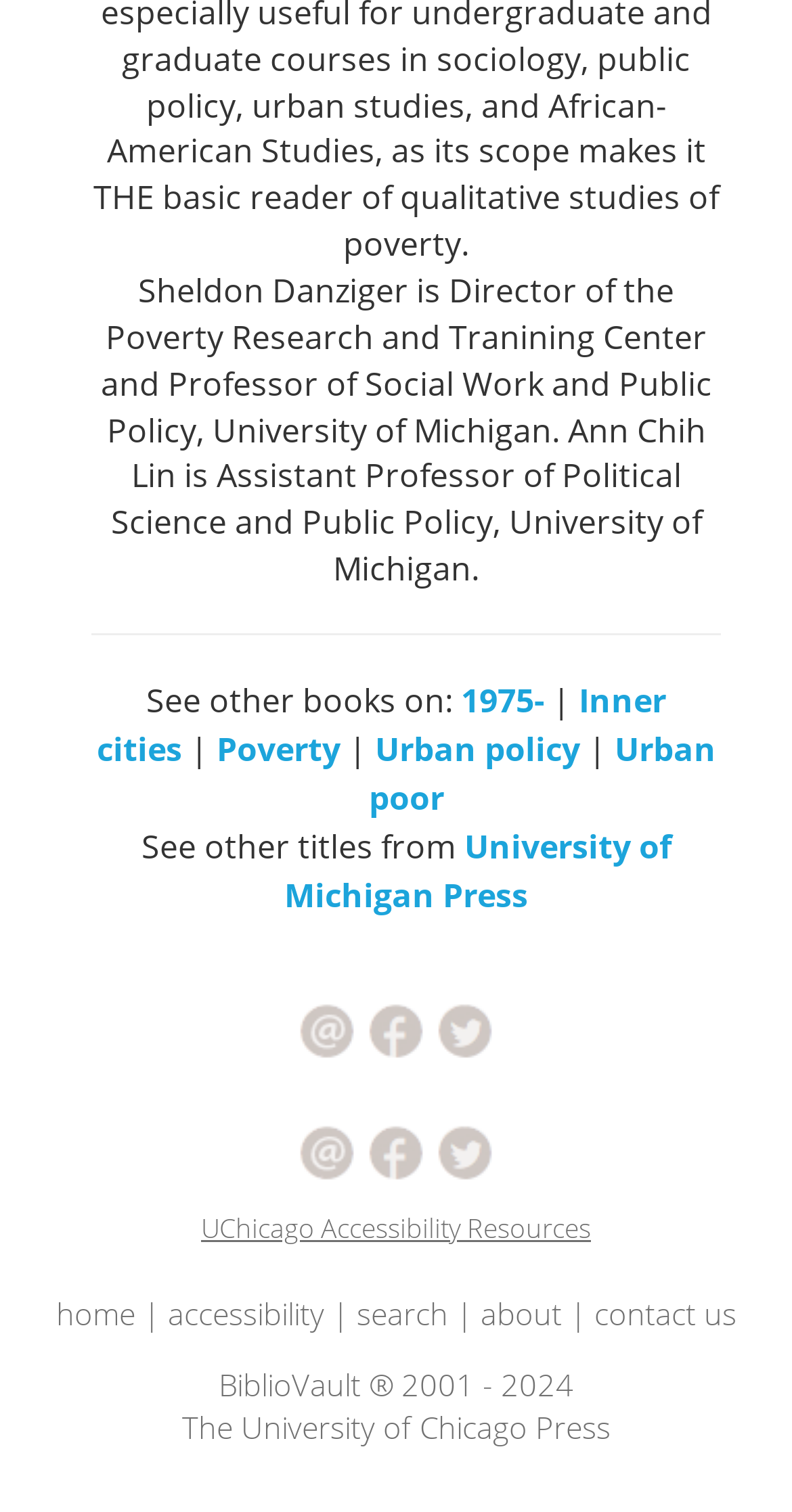Show the bounding box coordinates for the element that needs to be clicked to execute the following instruction: "Send as an email". Provide the coordinates in the form of four float numbers between 0 and 1, i.e., [left, top, right, bottom].

[0.374, 0.665, 0.451, 0.694]